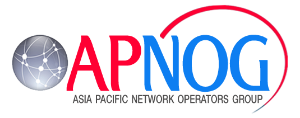Explain the details of the image you are viewing.

The image showcases the logo of the Asia Pacific Network Operators Group (APNOG), a prominent not-for-profit organization dedicated to supporting internet operators across the Asia Pacific region. The logo prominently features the letters "APNOG" in bold typography, with 'AP' in red, 'NOG' in blue, and accompanied by a globe symbol that reflects the interconnectedness of network operators. The tagline "ASIA PACIFIC NETWORK OPERATORS GROUP" is written in a smaller font beneath the main logo text. This visual identity represents APNOG's mission to facilitate collaboration and provide resources to network operators, ensuring the growth and sustainability of internet infrastructure in the region.